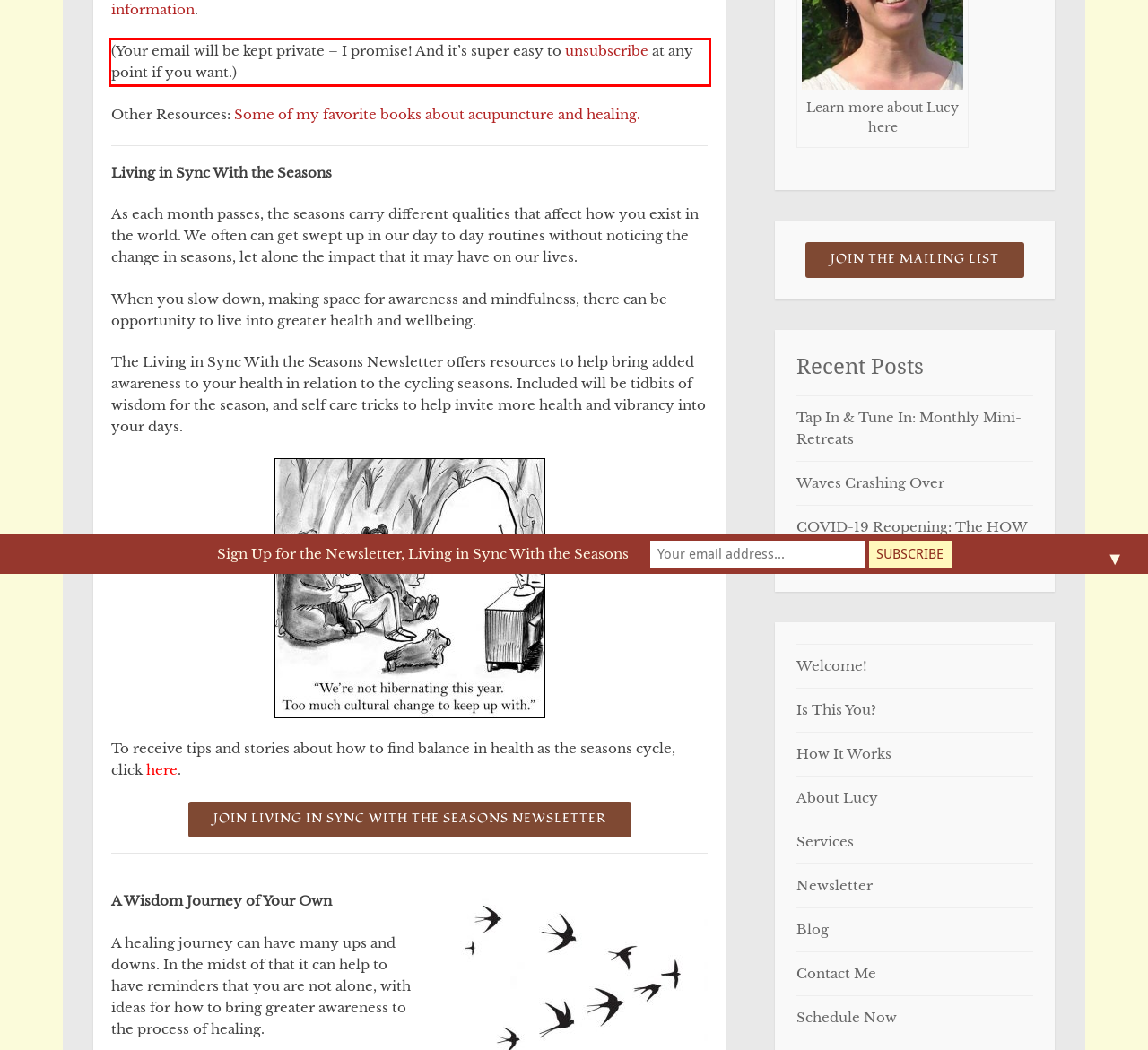Extract and provide the text found inside the red rectangle in the screenshot of the webpage.

(Your email will be kept private – I promise! And it’s super easy to unsubscribe at any point if you want.)